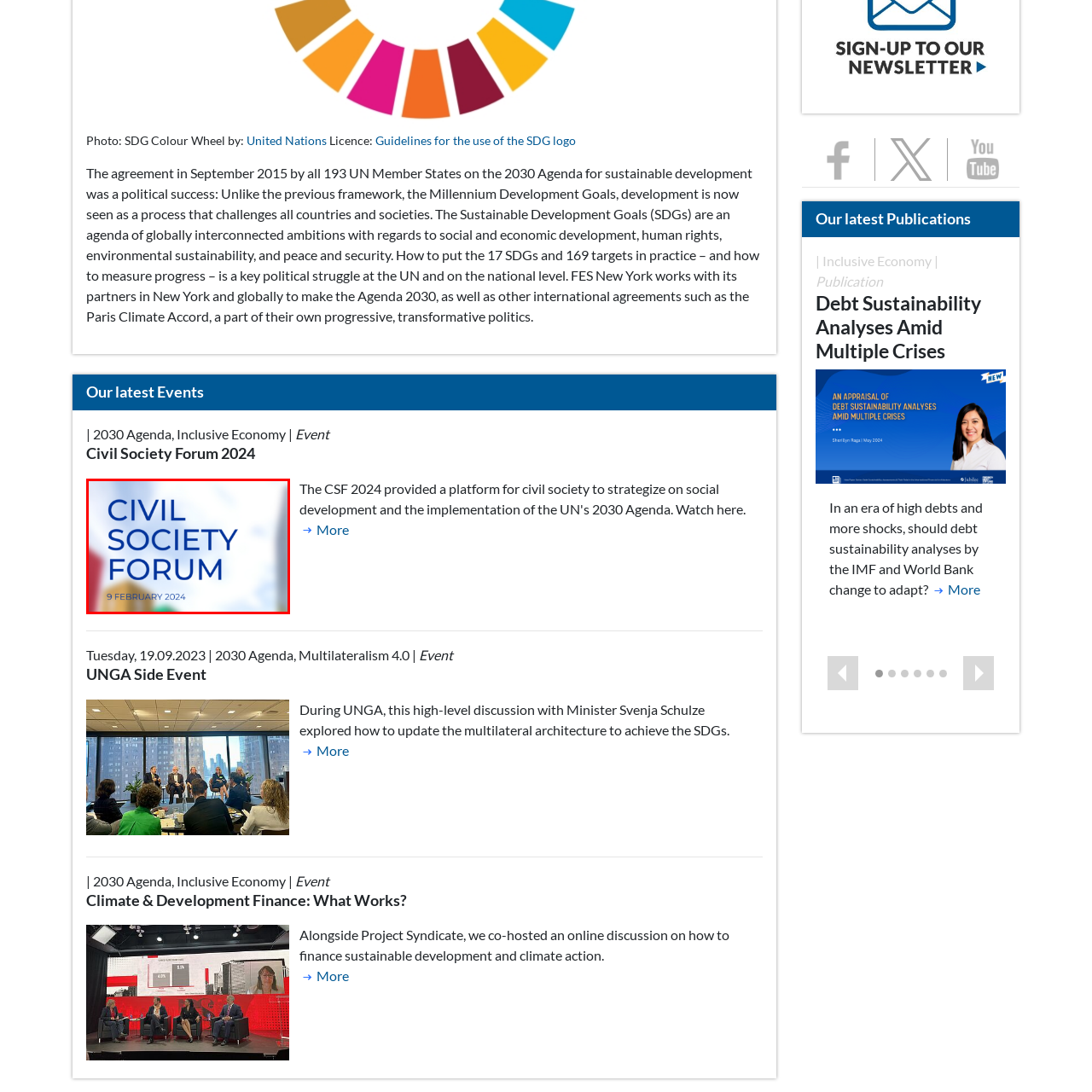Craft an in-depth description of the visual elements captured within the red box.

The image showcases a promotional graphic for the "Civil Society Forum," which is scheduled to take place on February 9, 2024. The design features bold blue typography, emphasizing the event's name and date against a softly blurred background. This layout is visually appealing, suggesting a blend of professionalism and vibrancy indicative of the significance of the forum in facilitating discussions on pressing global issues. The Civil Society Forum is part of ongoing efforts to engage various stakeholders in the pursuit of the Sustainable Development Goals (SDGs), fostering collaboration and dialogue within the framework of the 2030 Agenda for sustainable development.